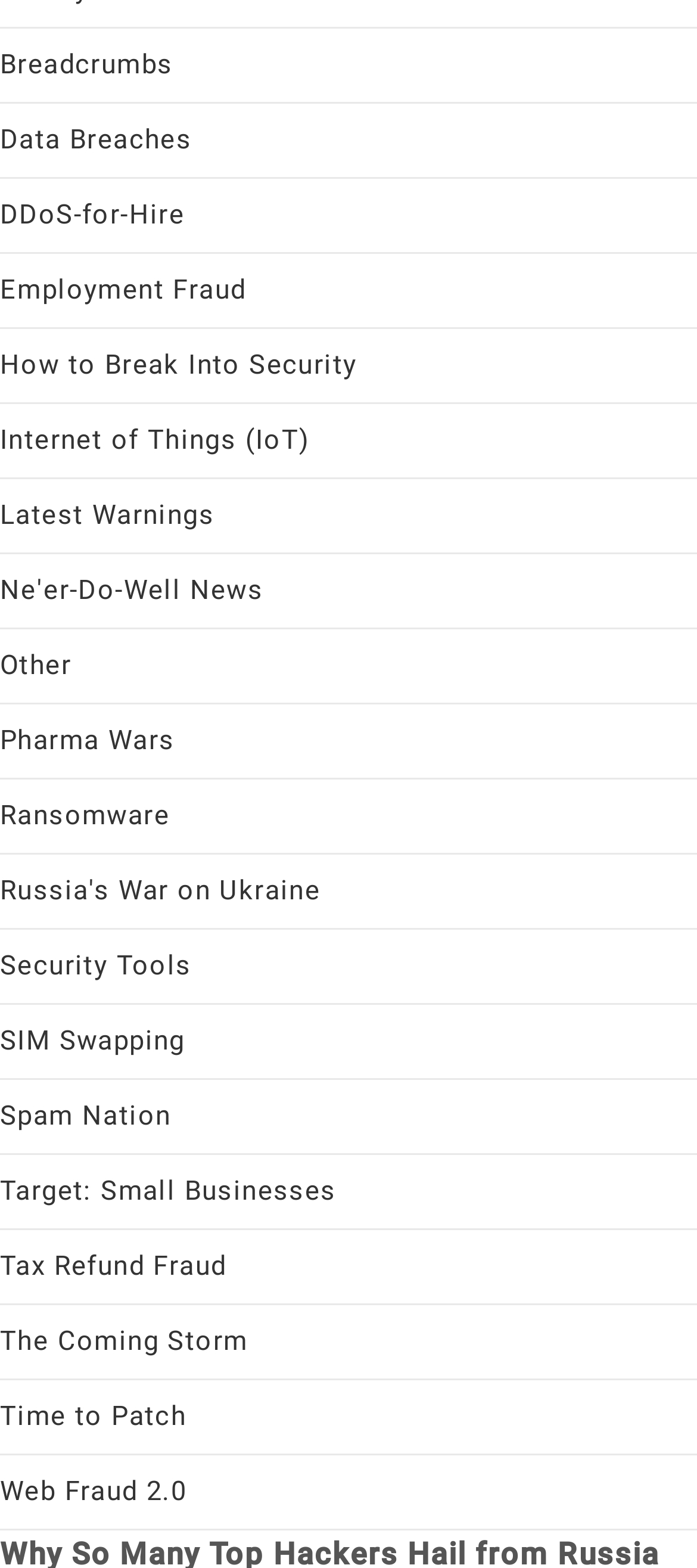Is there a category related to Ukraine on the webpage?
Use the screenshot to answer the question with a single word or phrase.

Yes